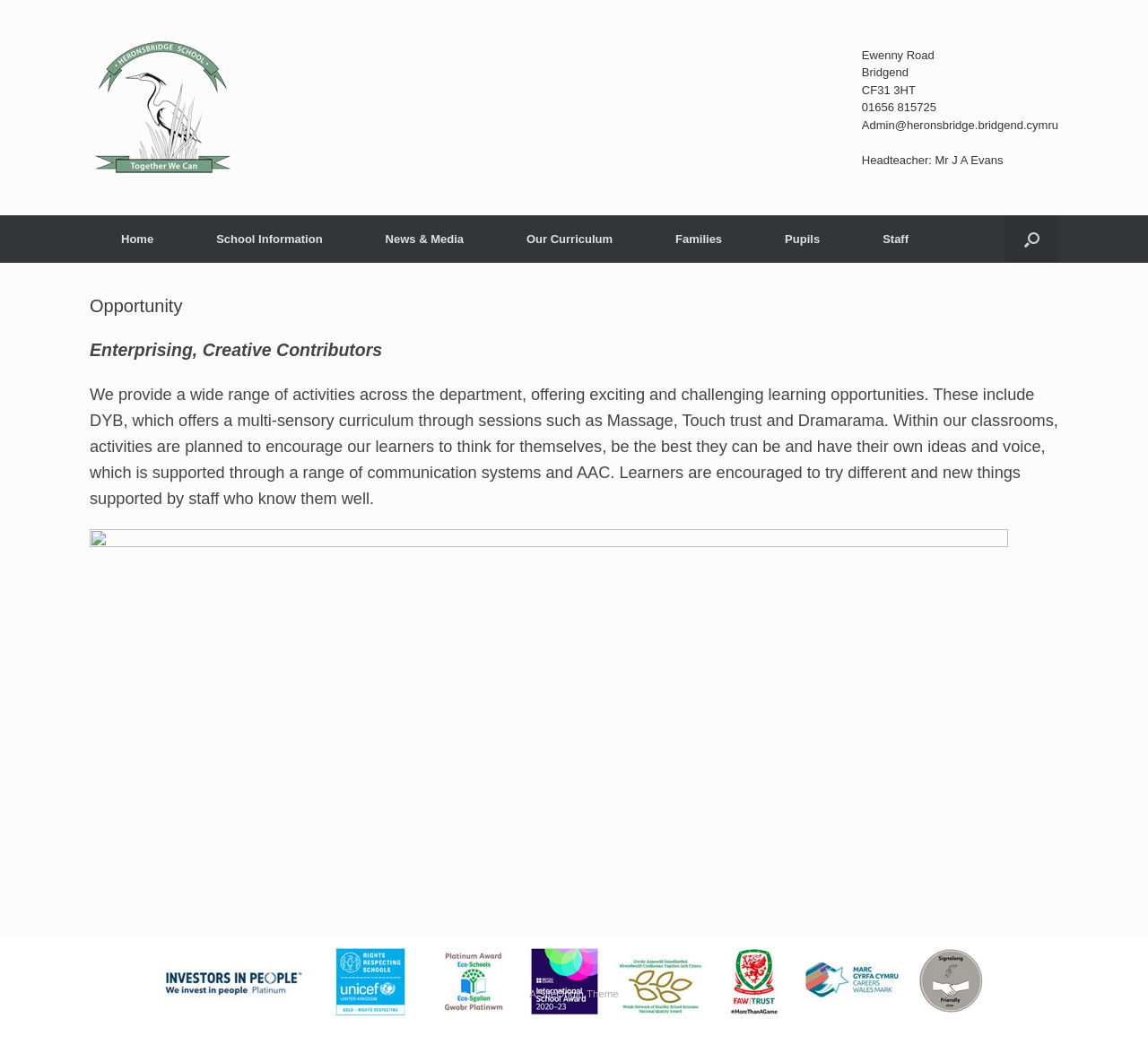Can you find the bounding box coordinates for the UI element given this description: "title="Heronsbridge School""? Provide the coordinates as four float numbers between 0 and 1: [left, top, right, bottom].

[0.078, 0.038, 0.204, 0.165]